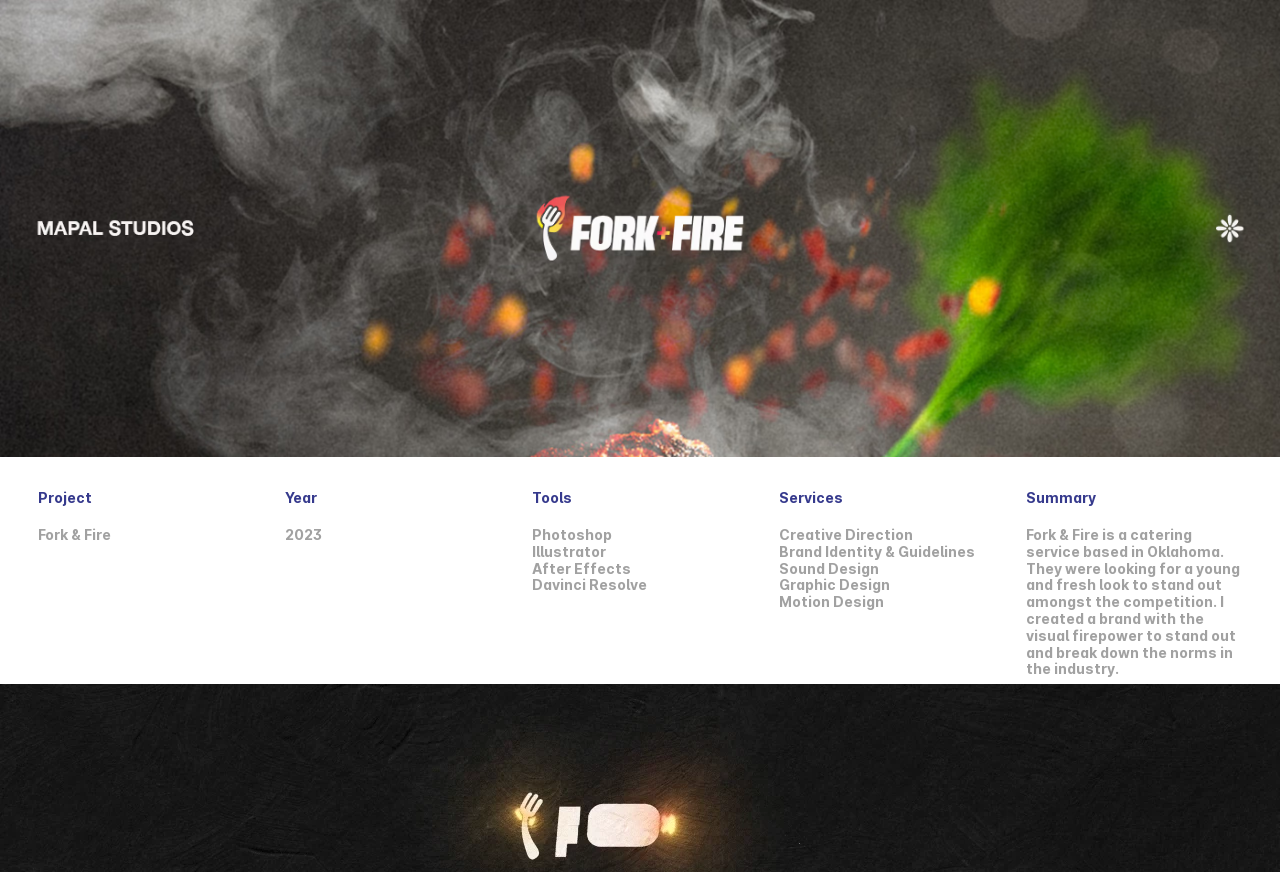What is the name of the catering service?
Please give a detailed and thorough answer to the question, covering all relevant points.

I found the answer by looking at the StaticText element with the text 'Fork & Fire' at coordinates [0.03, 0.603, 0.087, 0.623]. This text is likely to be the name of the catering service being described on the webpage.